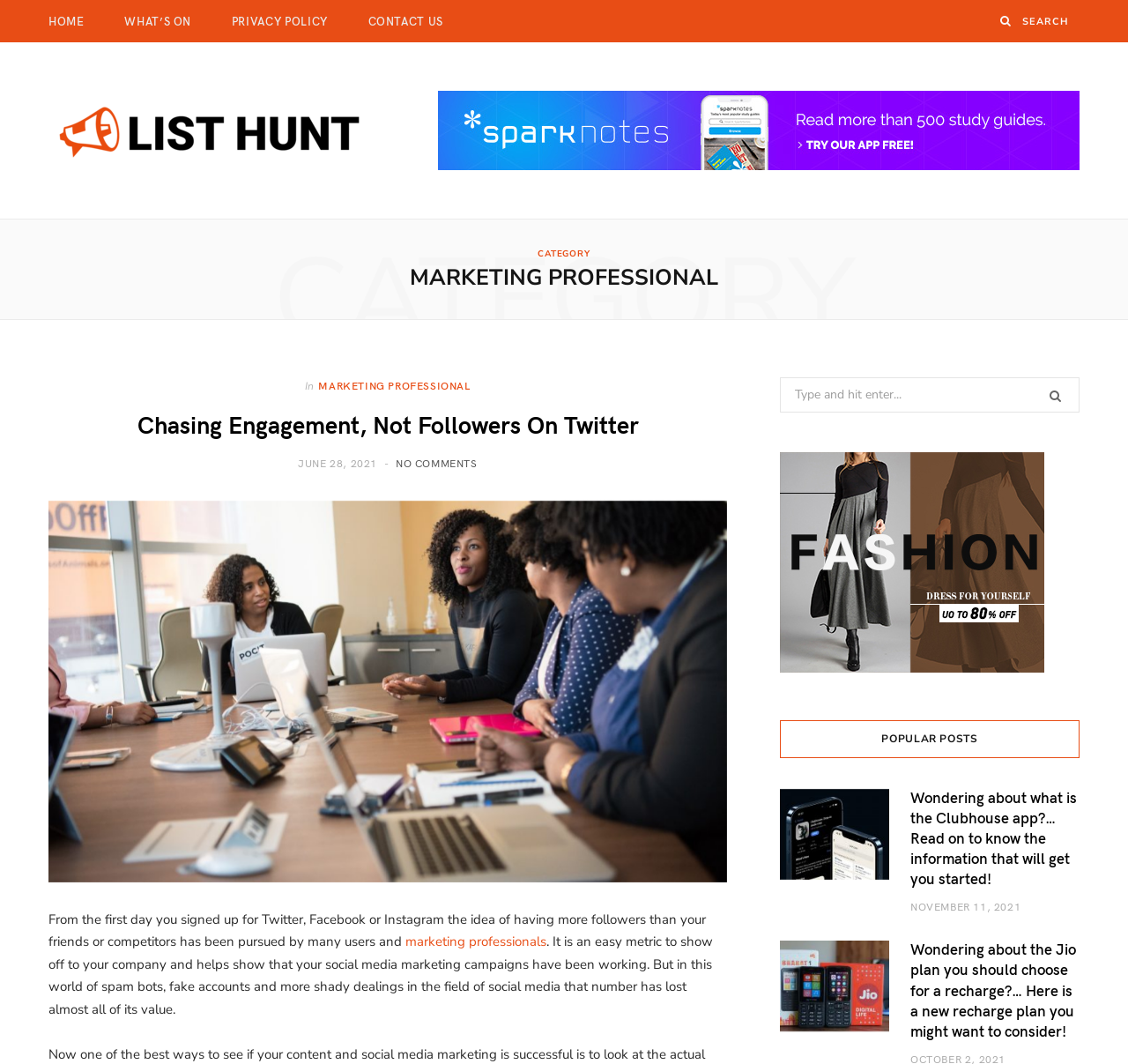Please identify the bounding box coordinates for the region that you need to click to follow this instruction: "Click on the HOME link".

[0.027, 0.0, 0.091, 0.04]